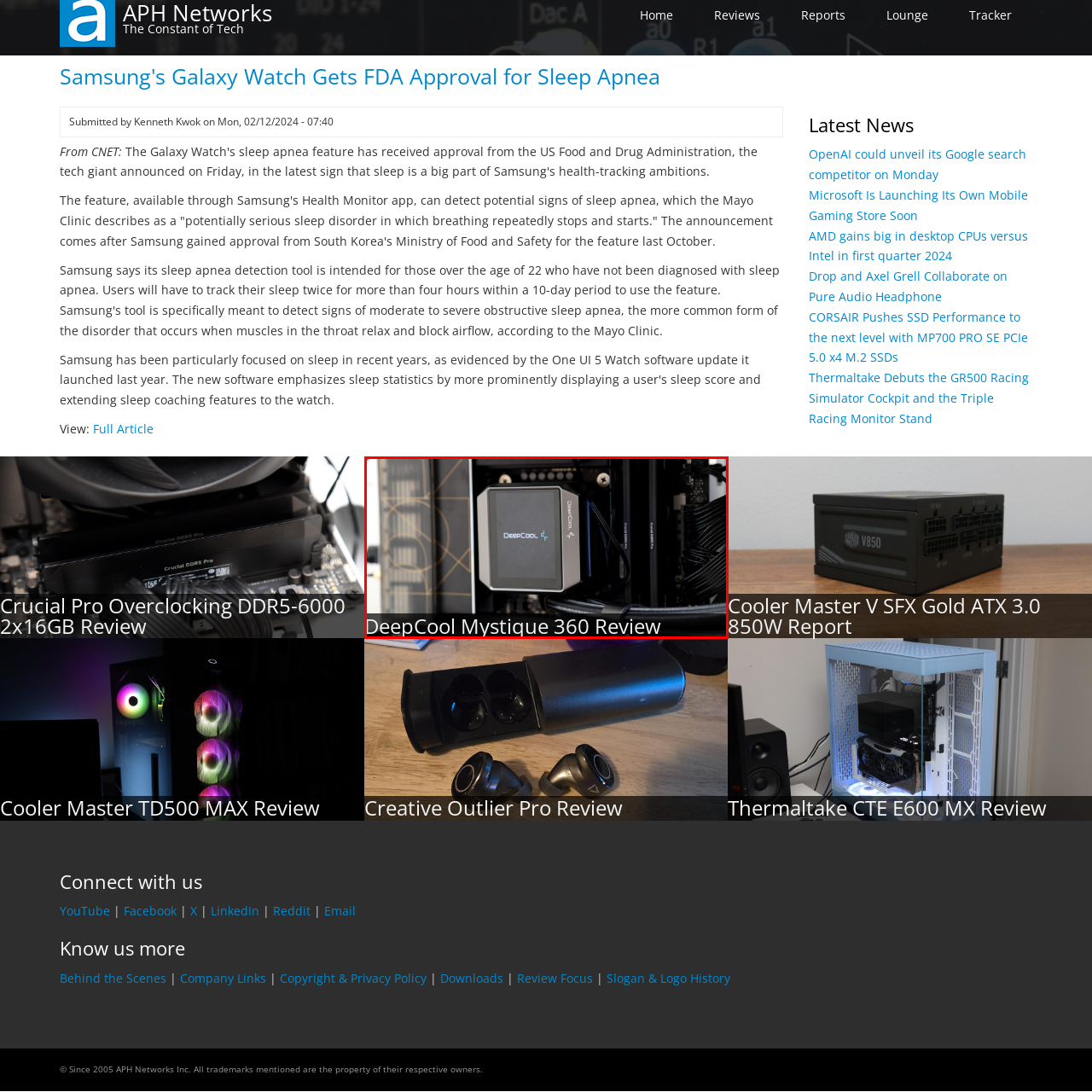What is the shape of the pump design?
Observe the image highlighted by the red bounding box and answer the question comprehensively.

The caption explicitly mentions that the pump design is square in shape, which is a distinctive feature of the DeepCool Mystique 360 liquid cooling solution.